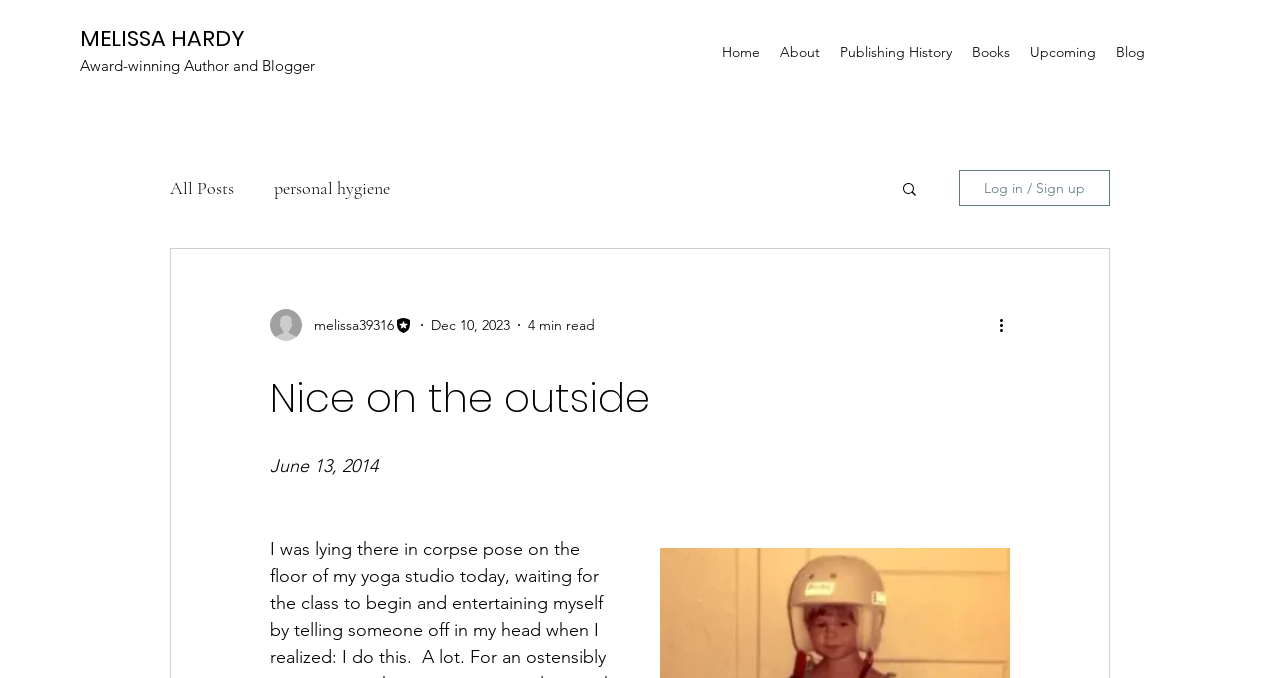Determine the bounding box coordinates for the area that should be clicked to carry out the following instruction: "Click on the 'Home' link".

[0.556, 0.055, 0.602, 0.099]